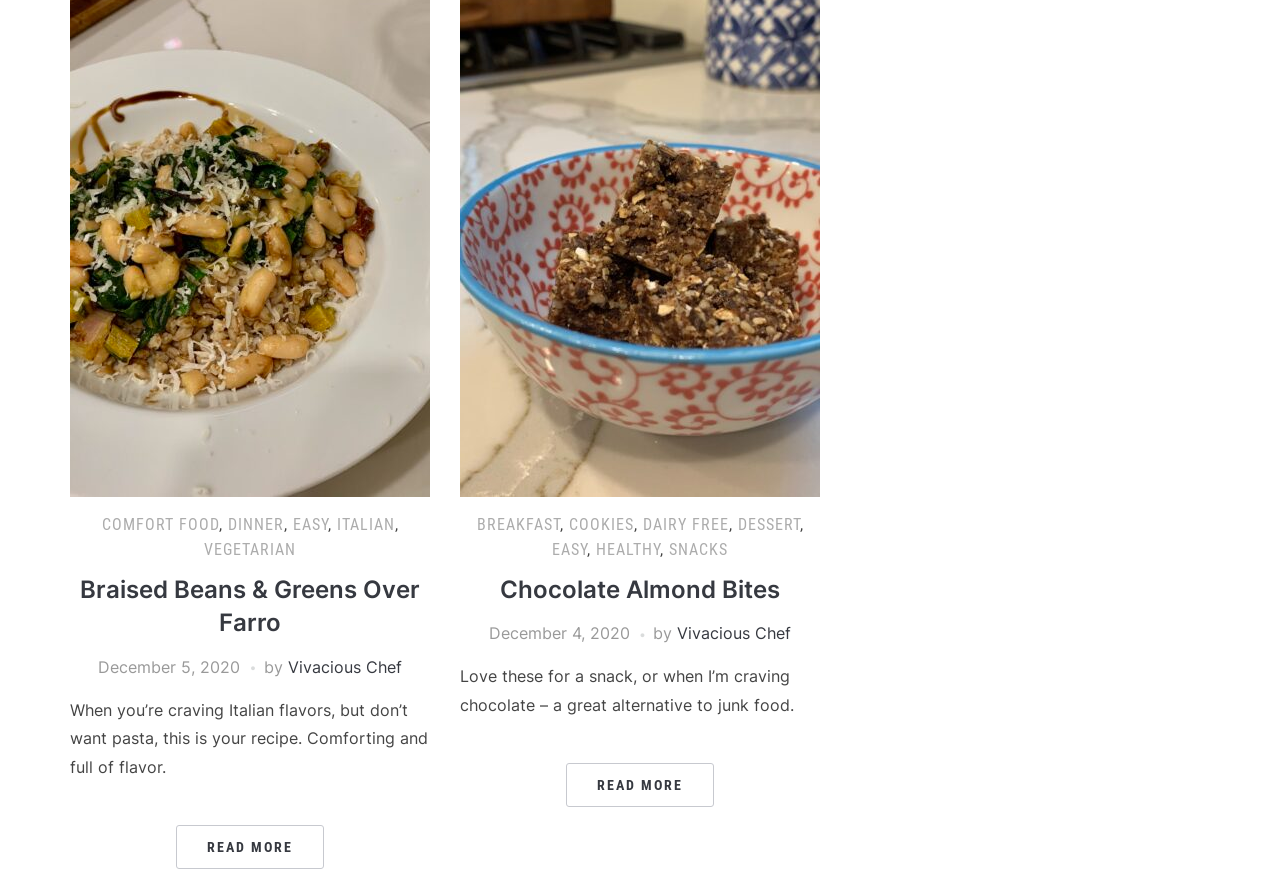Who is the author of the recipe 'Chocolate Almond Bites'?
Please provide a detailed and thorough answer to the question.

This answer can be obtained by looking at the text below the recipe title, which says 'by Vivacious Chef'. This indicates that Vivacious Chef is the author of the recipe.